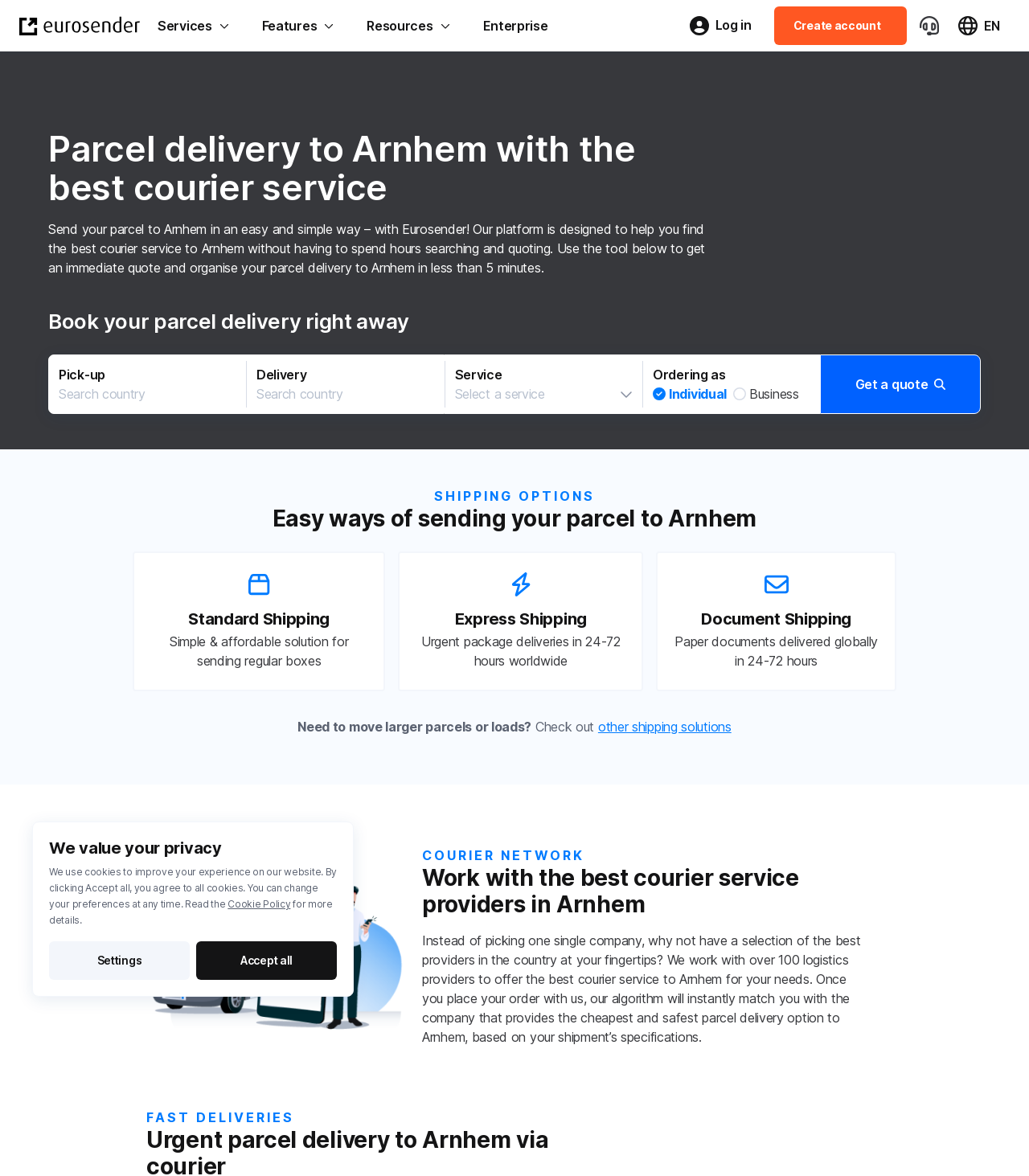How many shipping options are available?
Based on the screenshot, give a detailed explanation to answer the question.

The webpage lists three shipping options: Standard Shipping, Express Shipping, and Document Shipping. These options are presented as links, allowing users to select the most suitable option for their needs.